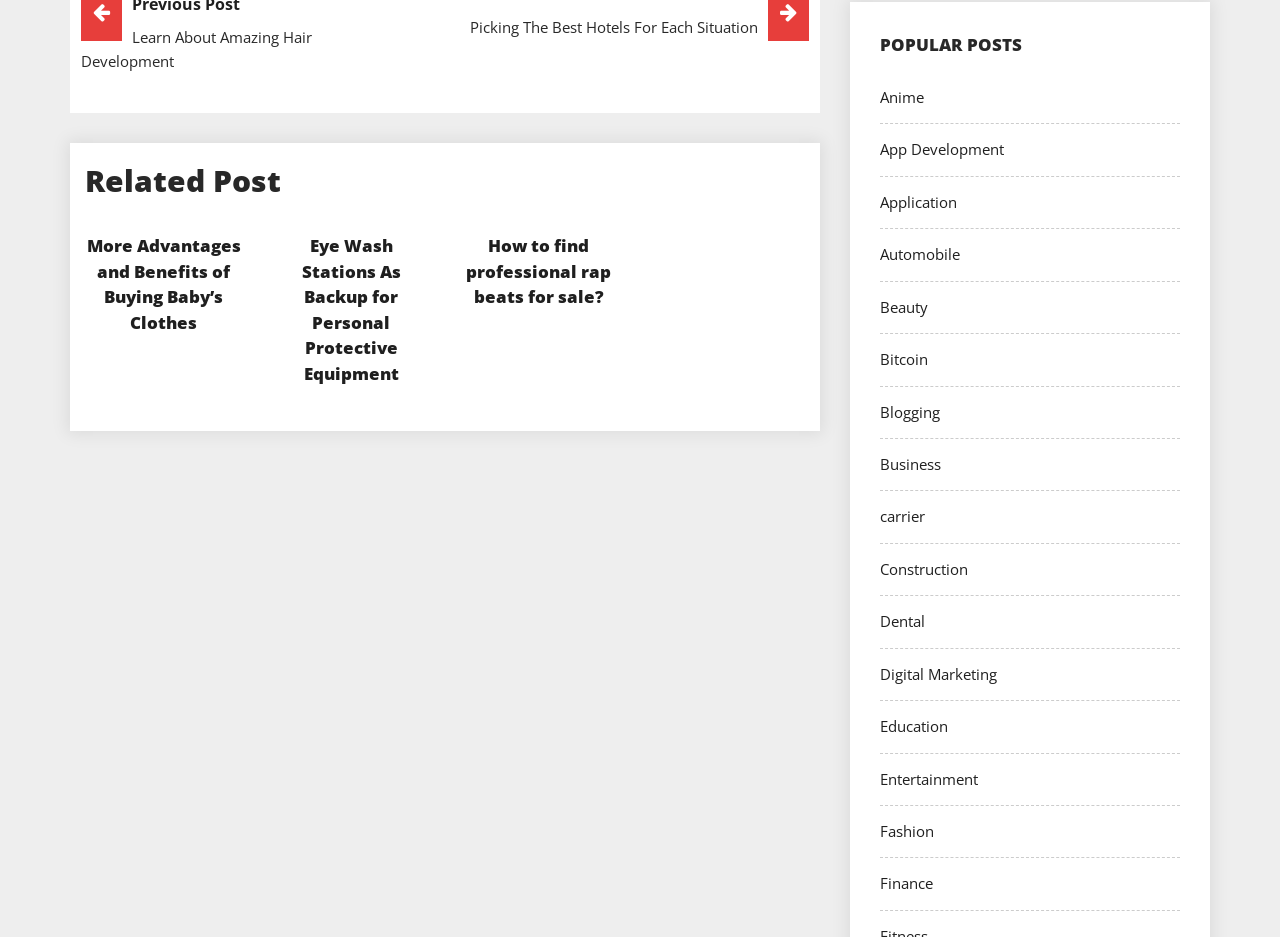Locate the UI element described as follows: "App Development". Return the bounding box coordinates as four float numbers between 0 and 1 in the order [left, top, right, bottom].

[0.688, 0.149, 0.784, 0.17]